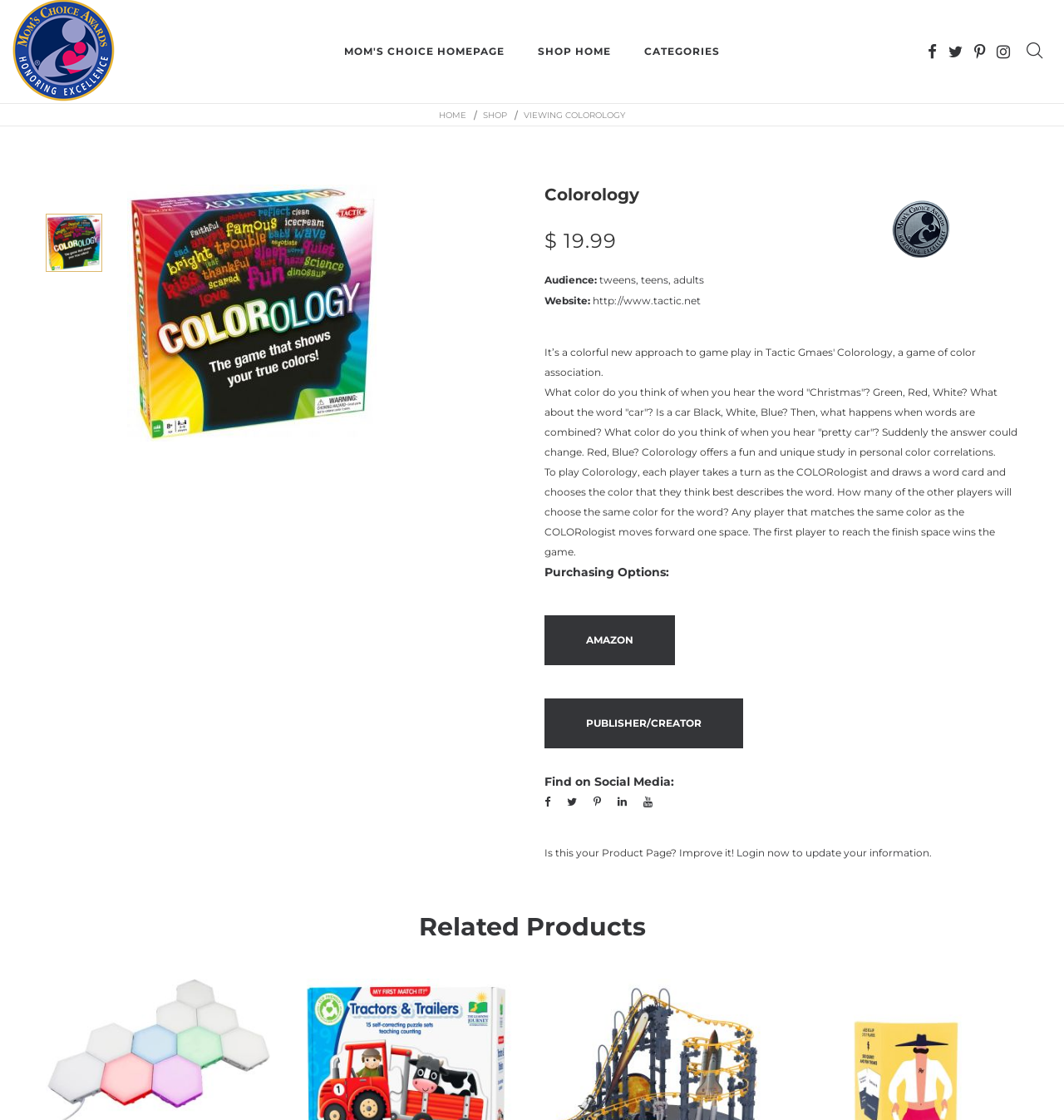Generate a comprehensive description of the webpage.

The webpage is about a game called Colorology, which is a game of color association. At the top left, there is a link to the MCA Store homepage, followed by links to "SHOP HOME" and "CATEGORIES". On the top right, there are several social media links represented by icons.

Below the top navigation bar, there is a heading that reads "Colorology" in a prominent font. Next to it, the price of the game, "$19.99", is displayed. An image of the MCA Silver Award is placed to the right of the price.

The main content of the page is divided into sections. The first section describes the game, asking the question "What color do you think of when you hear the word 'Christmas'?" and explaining how the game works. The second section provides more details about how to play the game.

Below the game description, there are purchasing options, including links to buy the game on Amazon and from the publisher/creator. The page also has a section that says "Find on Social Media:" with links to various social media platforms.

At the bottom of the page, there is a section that says "Is this your Product Page? Improve it!" with a link to login and update information. Finally, there is a heading that reads "Related Products" with links to other related products below it.